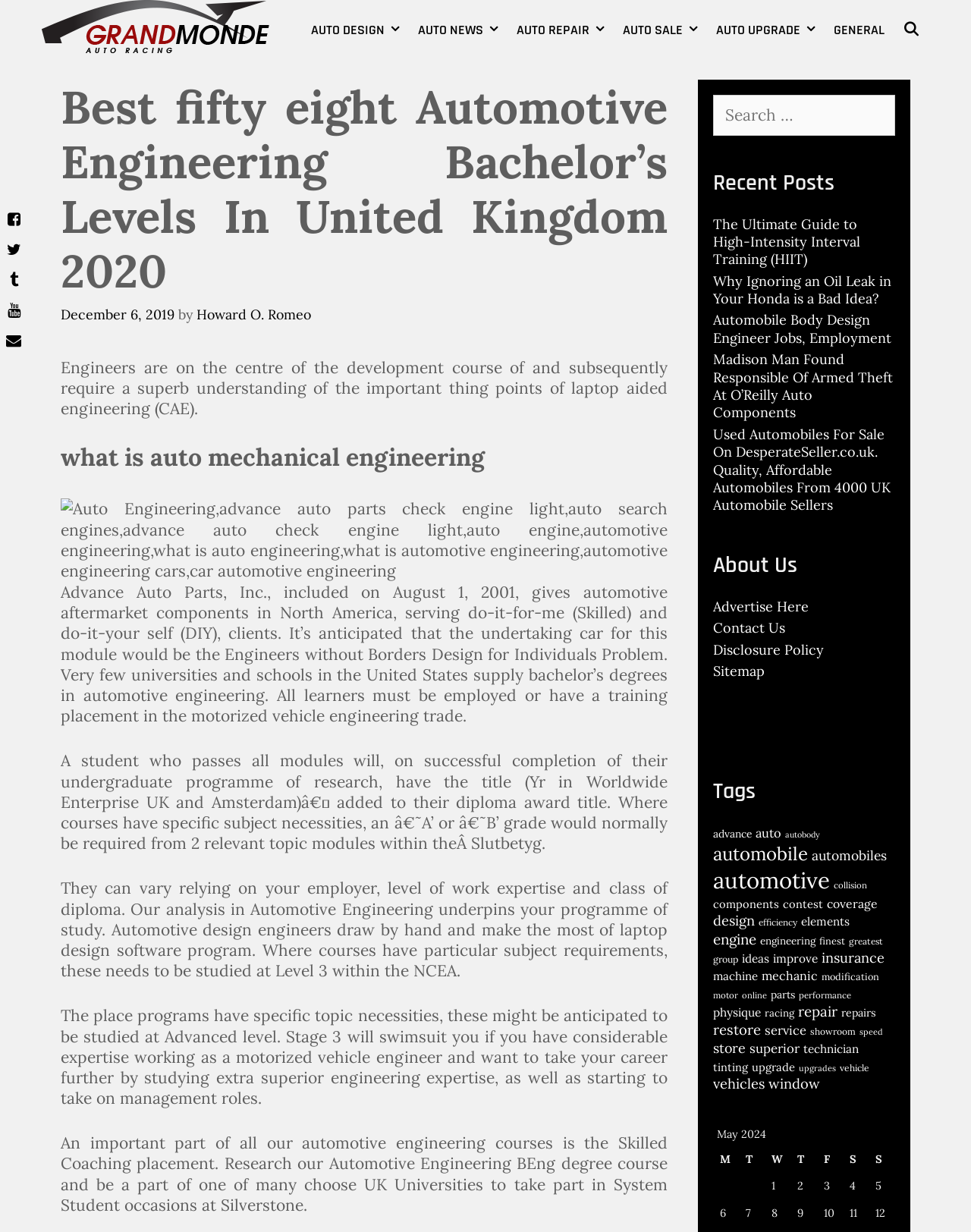Determine the bounding box coordinates of the UI element described by: "showroom".

[0.834, 0.833, 0.881, 0.842]